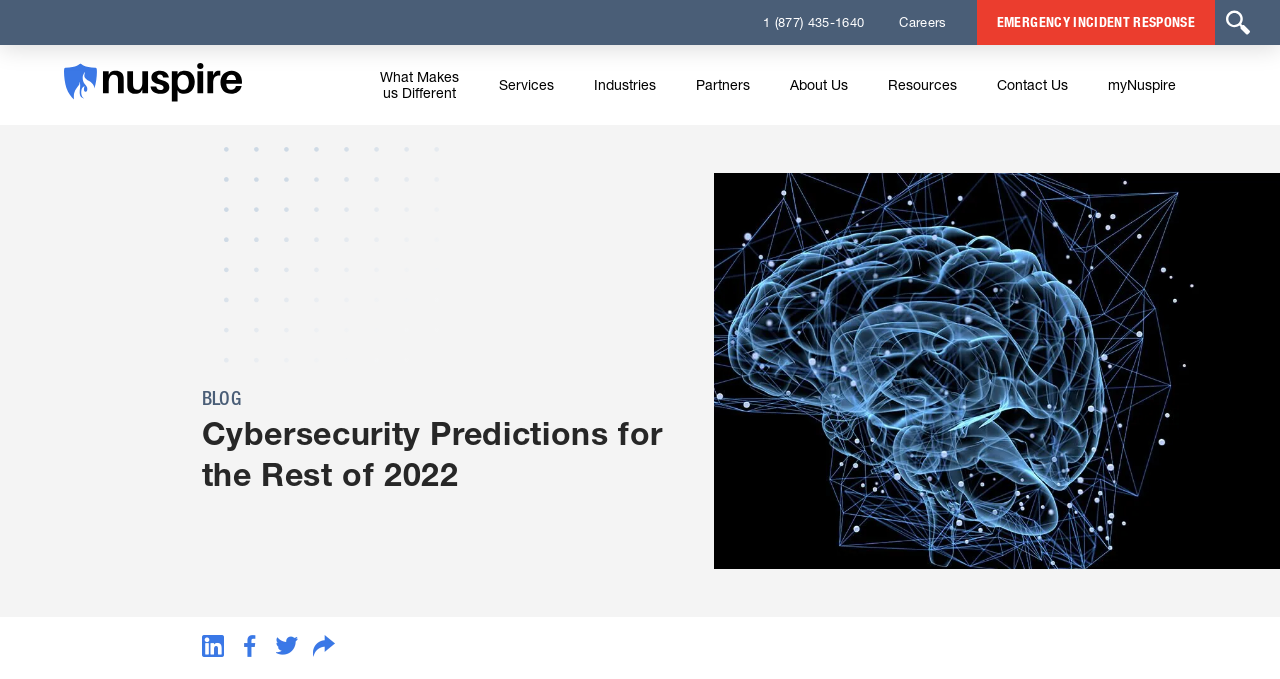What is the phone number at the top right corner?
Refer to the image and offer an in-depth and detailed answer to the question.

I looked at the top right corner of the webpage and found a link with the text '1 (877) 435-1640', which appears to be a phone number.